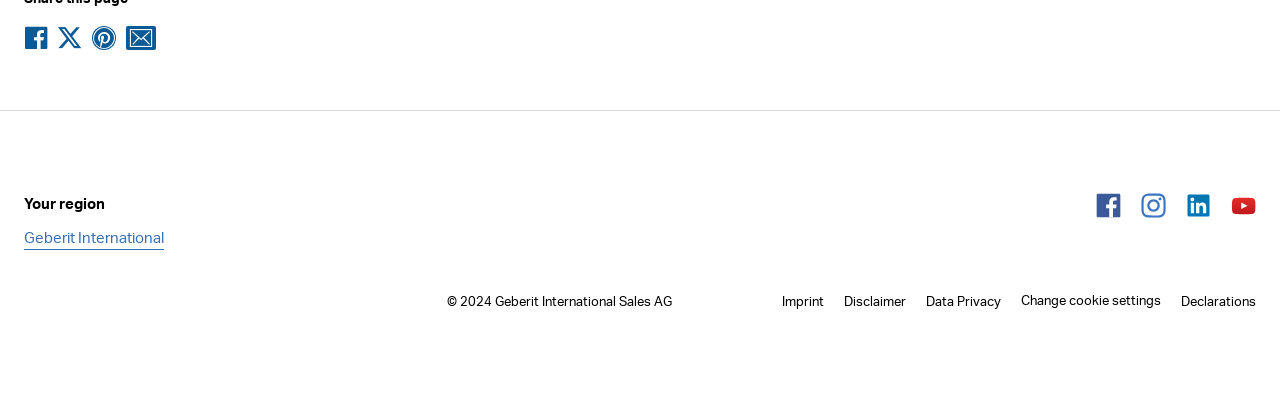What is the year of the copyright?
Please answer the question as detailed as possible based on the image.

I found the answer by looking at the text '© 2024 Geberit International Sales AG' at the bottom of the webpage, which indicates the year of the copyright.